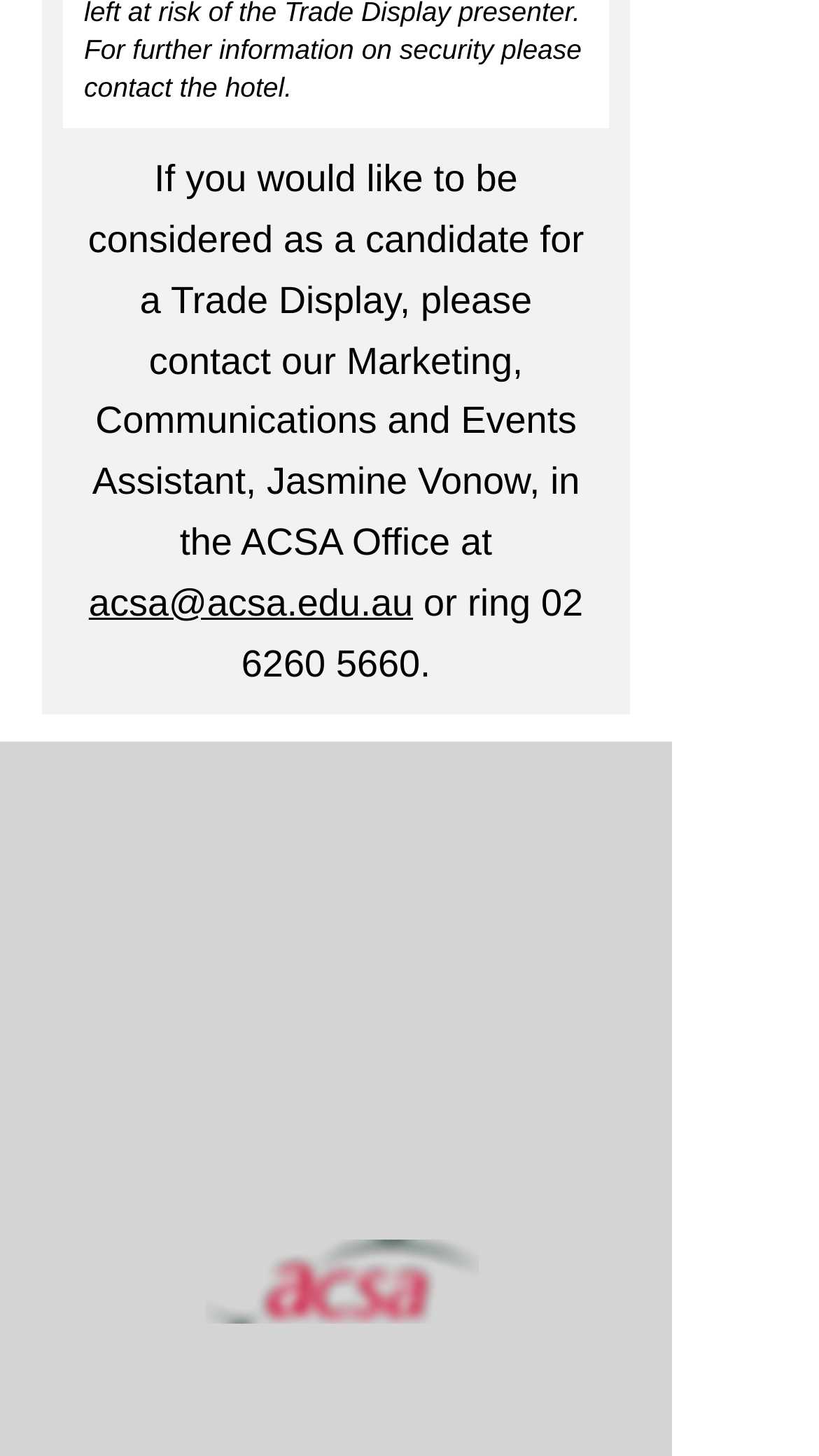Please identify the bounding box coordinates of the area that needs to be clicked to fulfill the following instruction: "View success stories."

None